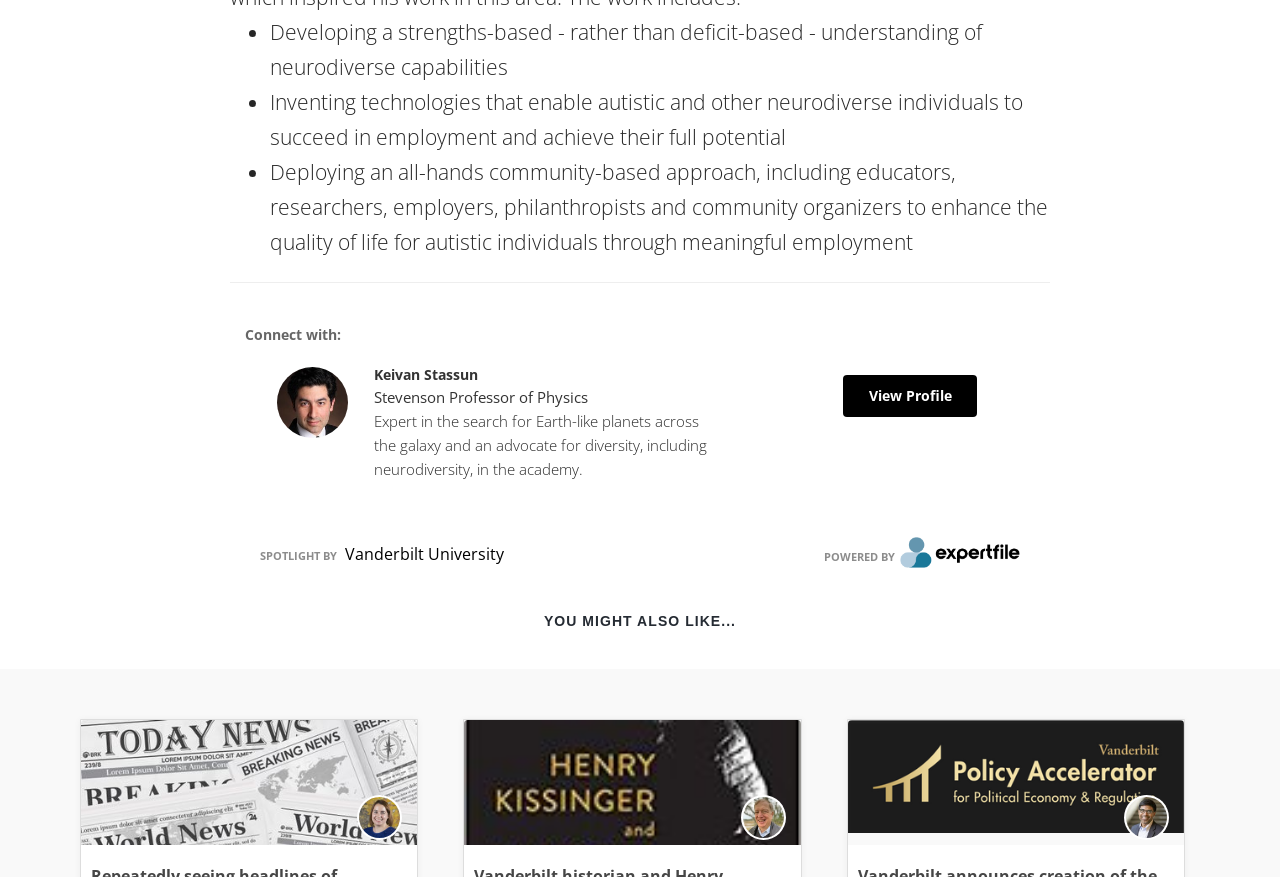Identify the bounding box for the described UI element: "Health".

None